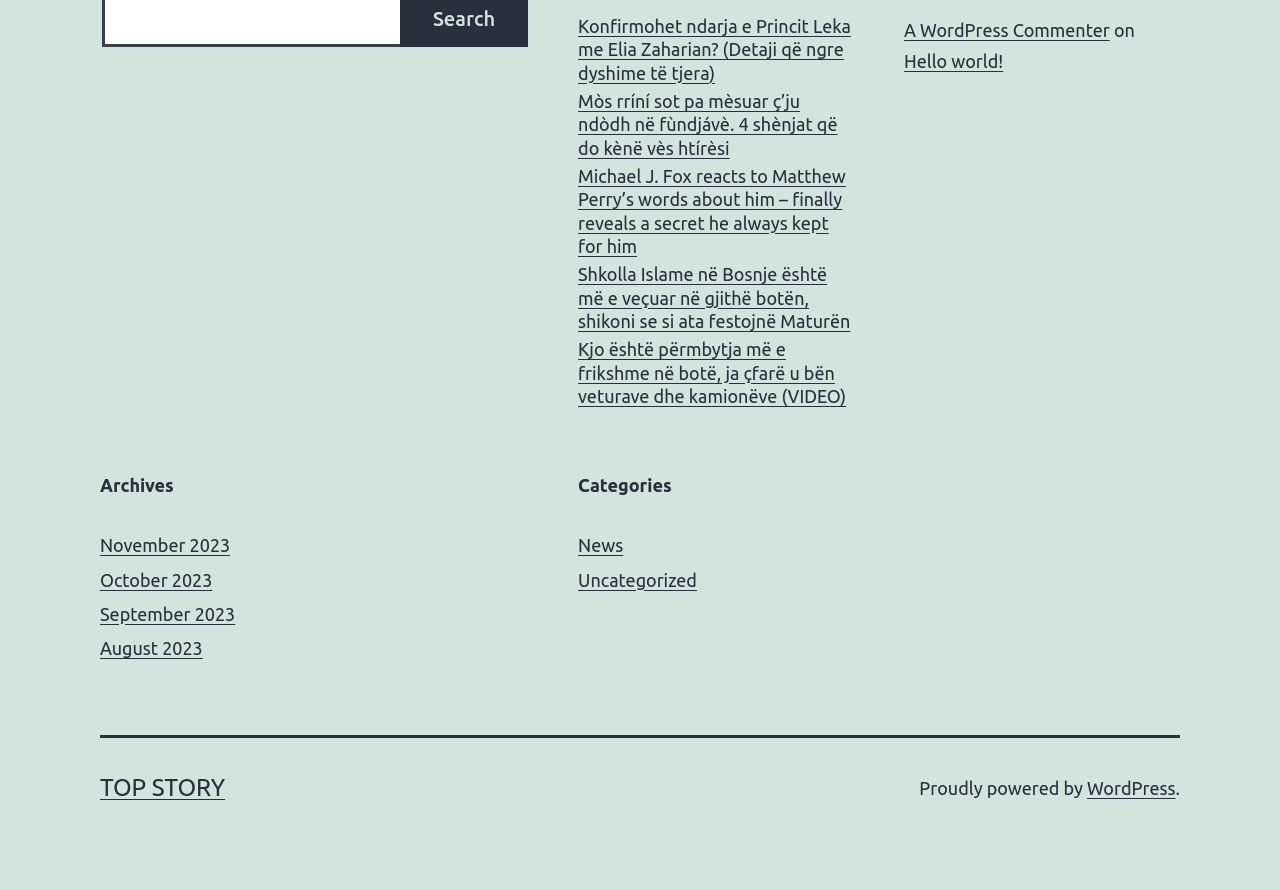Return the bounding box coordinates of the UI element that corresponds to this description: "A WordPress Commenter". The coordinates must be given as four float numbers in the range of 0 and 1, [left, top, right, bottom].

[0.706, 0.022, 0.867, 0.045]